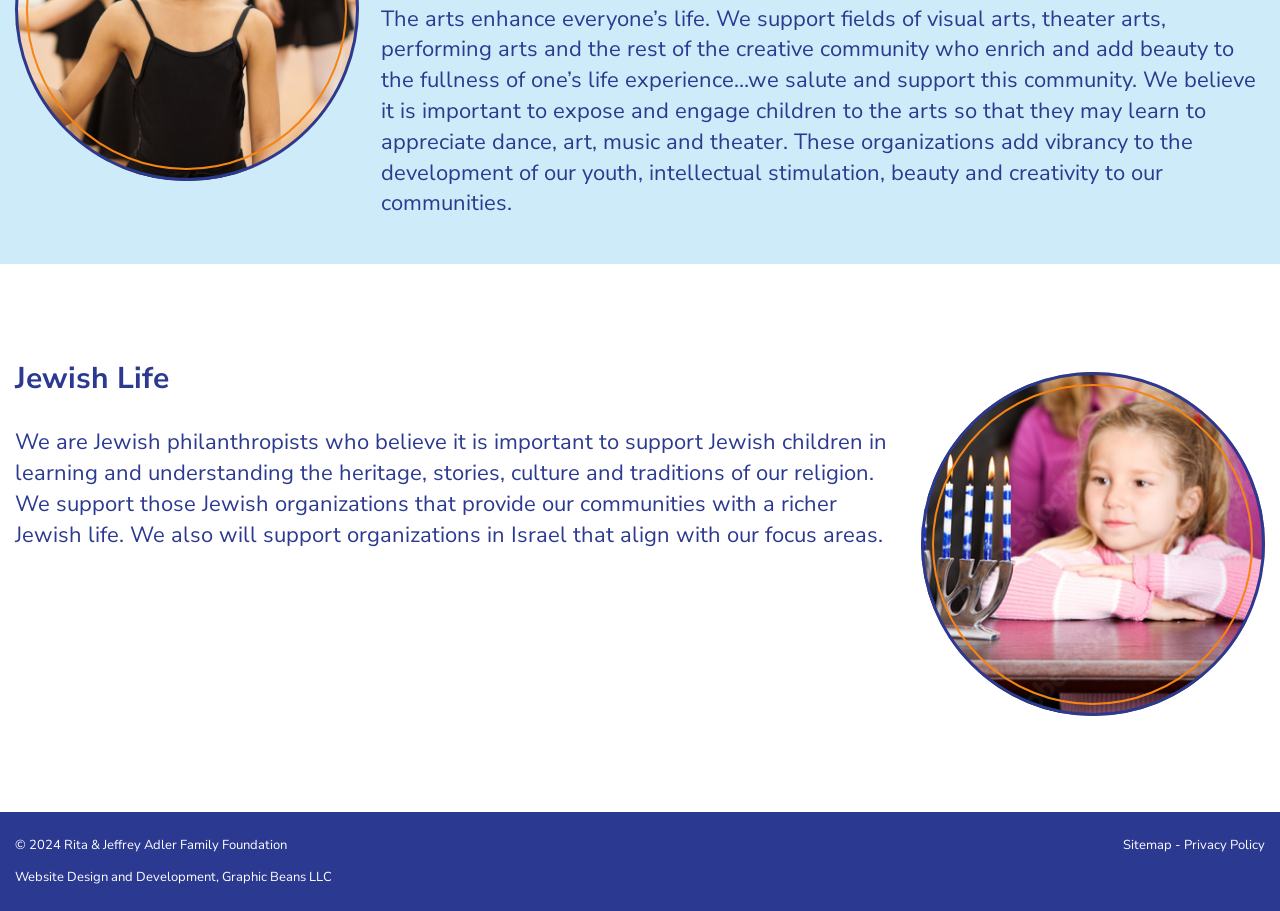What is the main theme of this webpage?
Answer with a single word or phrase, using the screenshot for reference.

Philanthropy